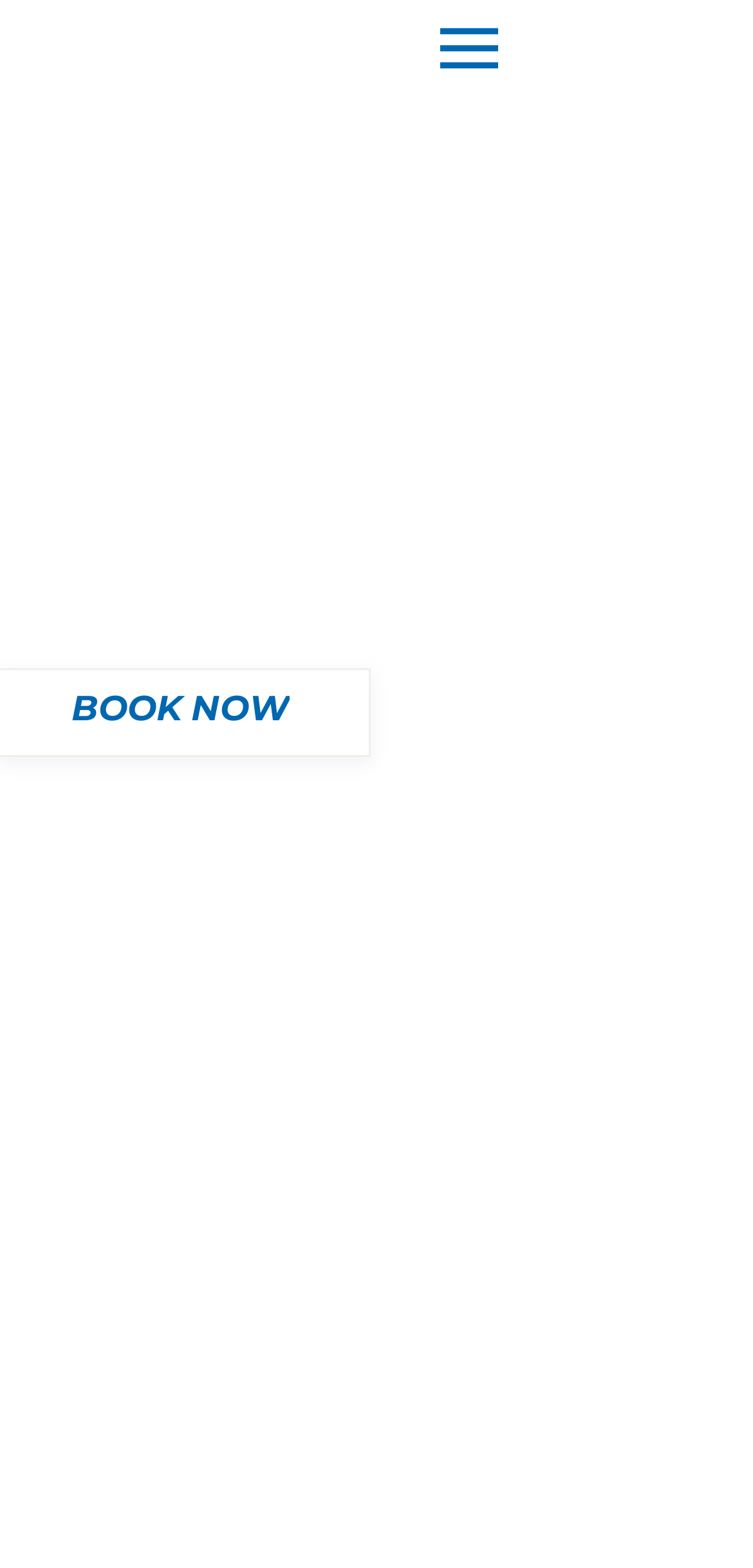Predict the bounding box for the UI component with the following description: "Untitled design (5).png".

[0.05, 0.07, 0.95, 0.389]